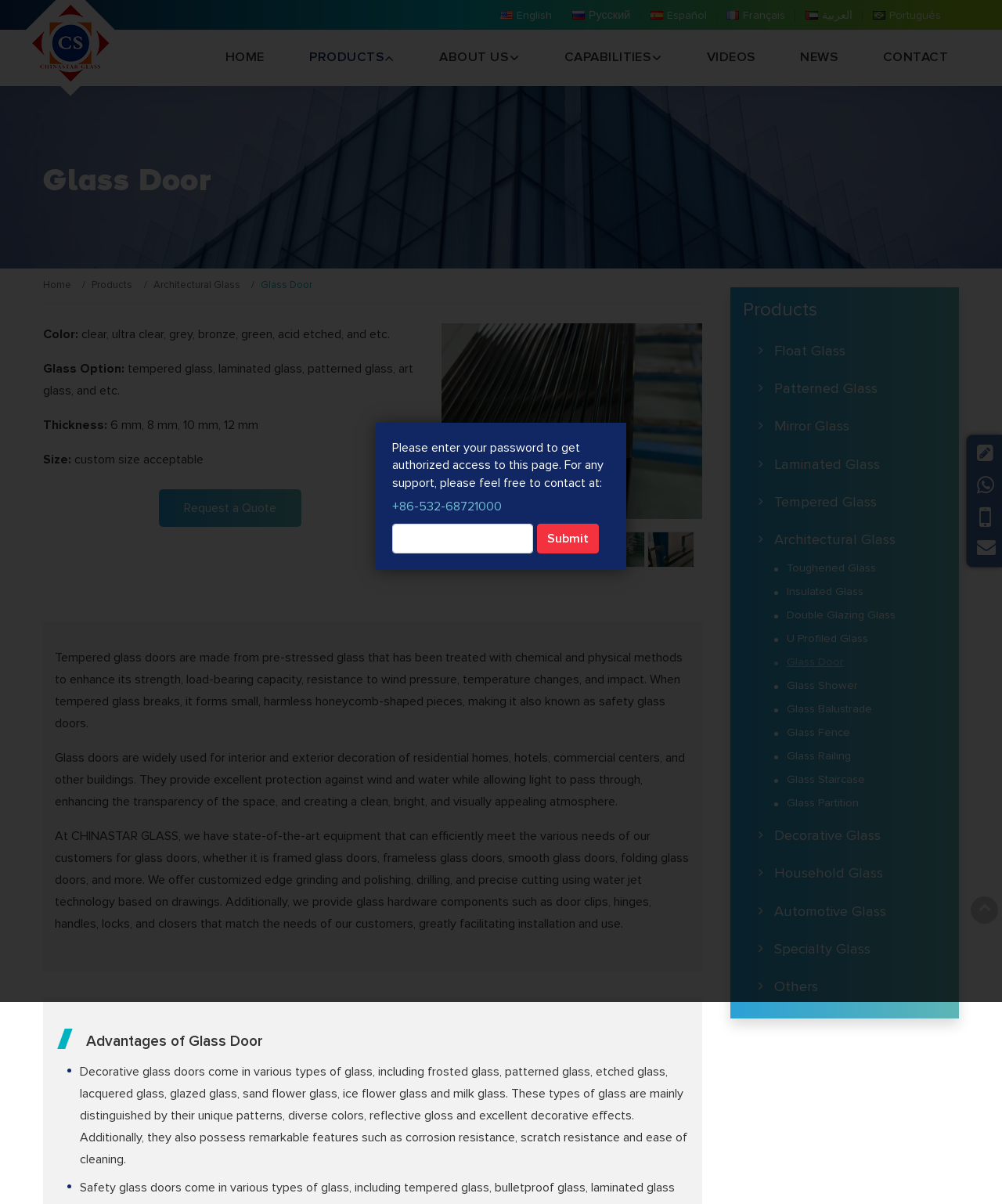Please give the bounding box coordinates of the area that should be clicked to fulfill the following instruction: "Click the 'Glass Door' link". The coordinates should be in the format of four float numbers from 0 to 1, i.e., [left, top, right, bottom].

[0.441, 0.269, 0.701, 0.431]